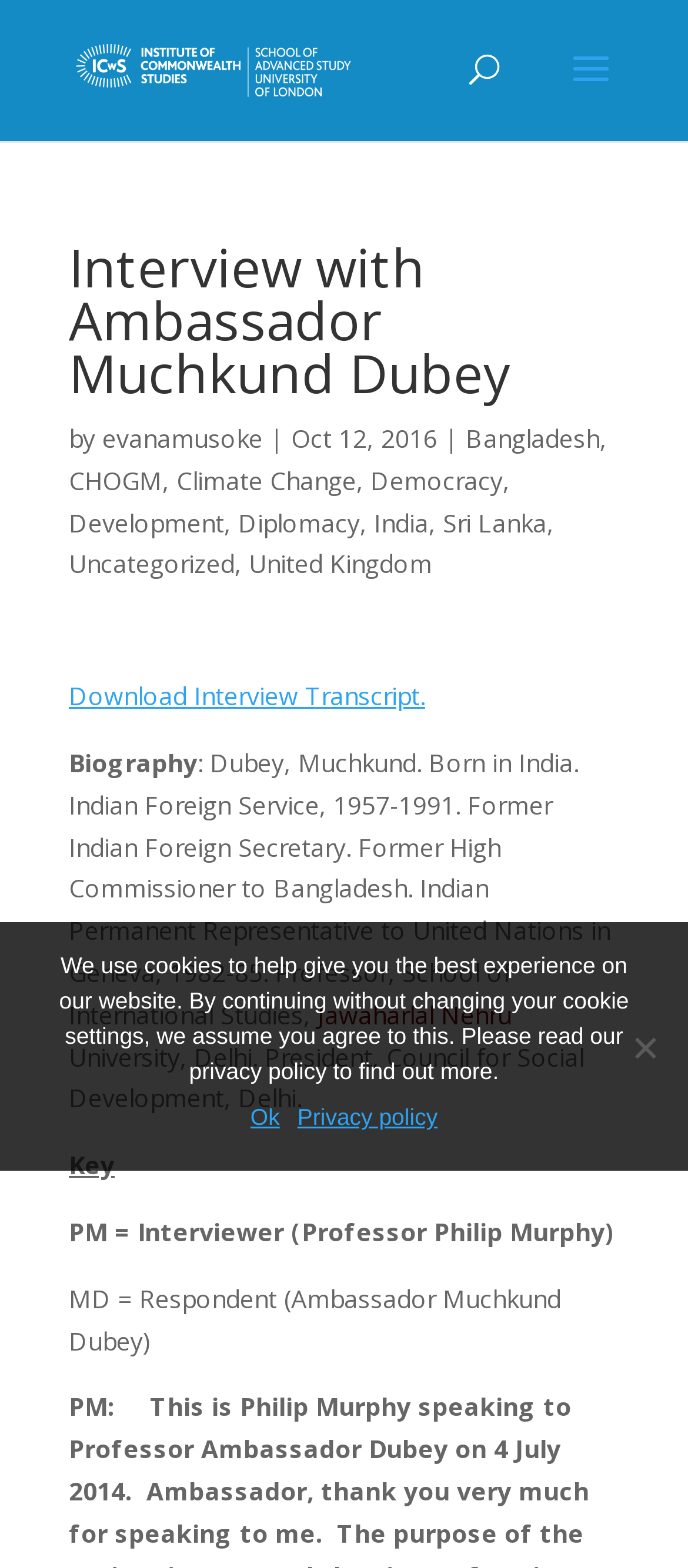Please locate the bounding box coordinates of the element's region that needs to be clicked to follow the instruction: "Contact the Product Support Team". The bounding box coordinates should be provided as four float numbers between 0 and 1, i.e., [left, top, right, bottom].

None